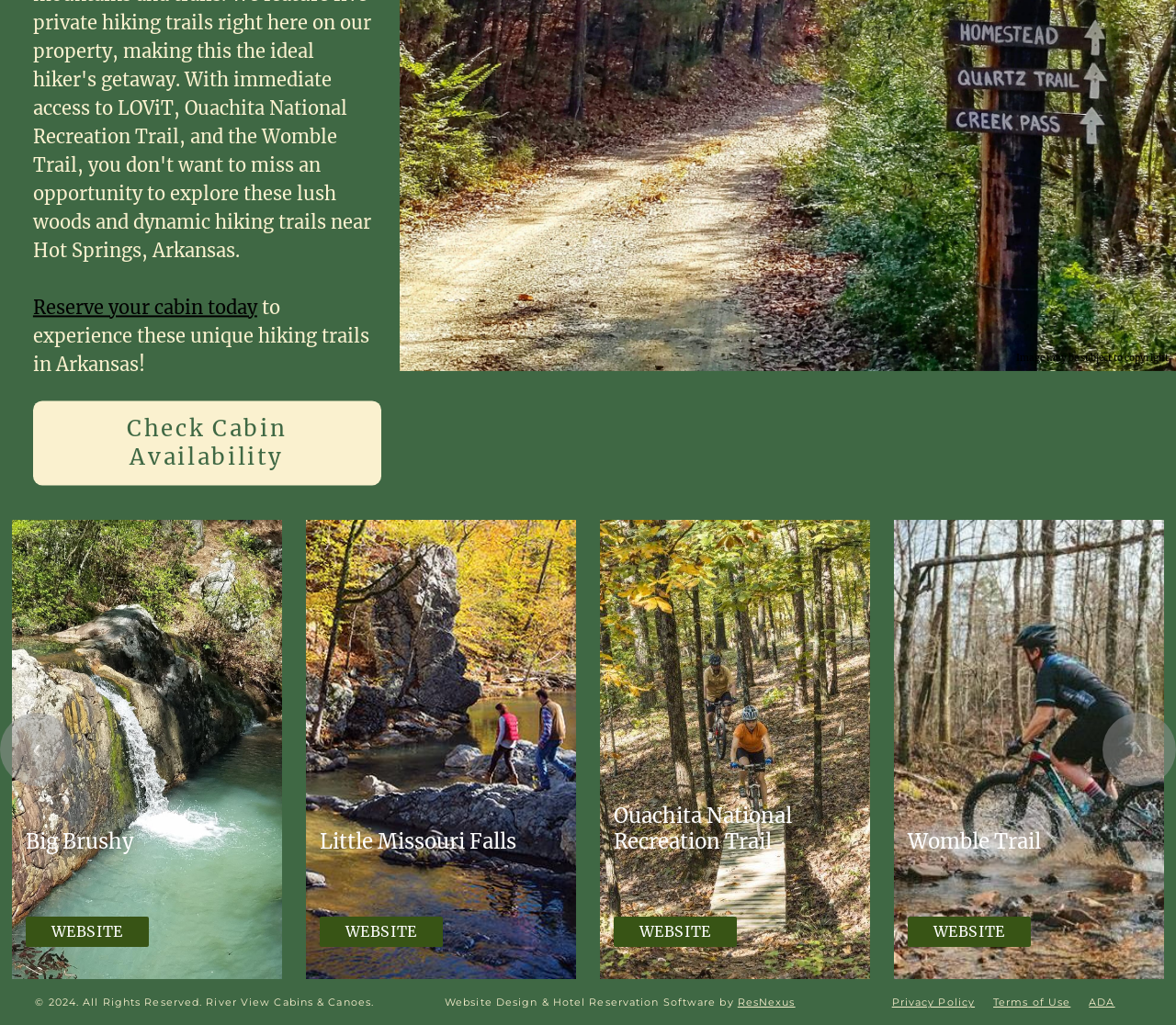Identify the bounding box coordinates of the section to be clicked to complete the task described by the following instruction: "Go to WEBSITE". The coordinates should be four float numbers between 0 and 1, formatted as [left, top, right, bottom].

[0.022, 0.895, 0.127, 0.924]